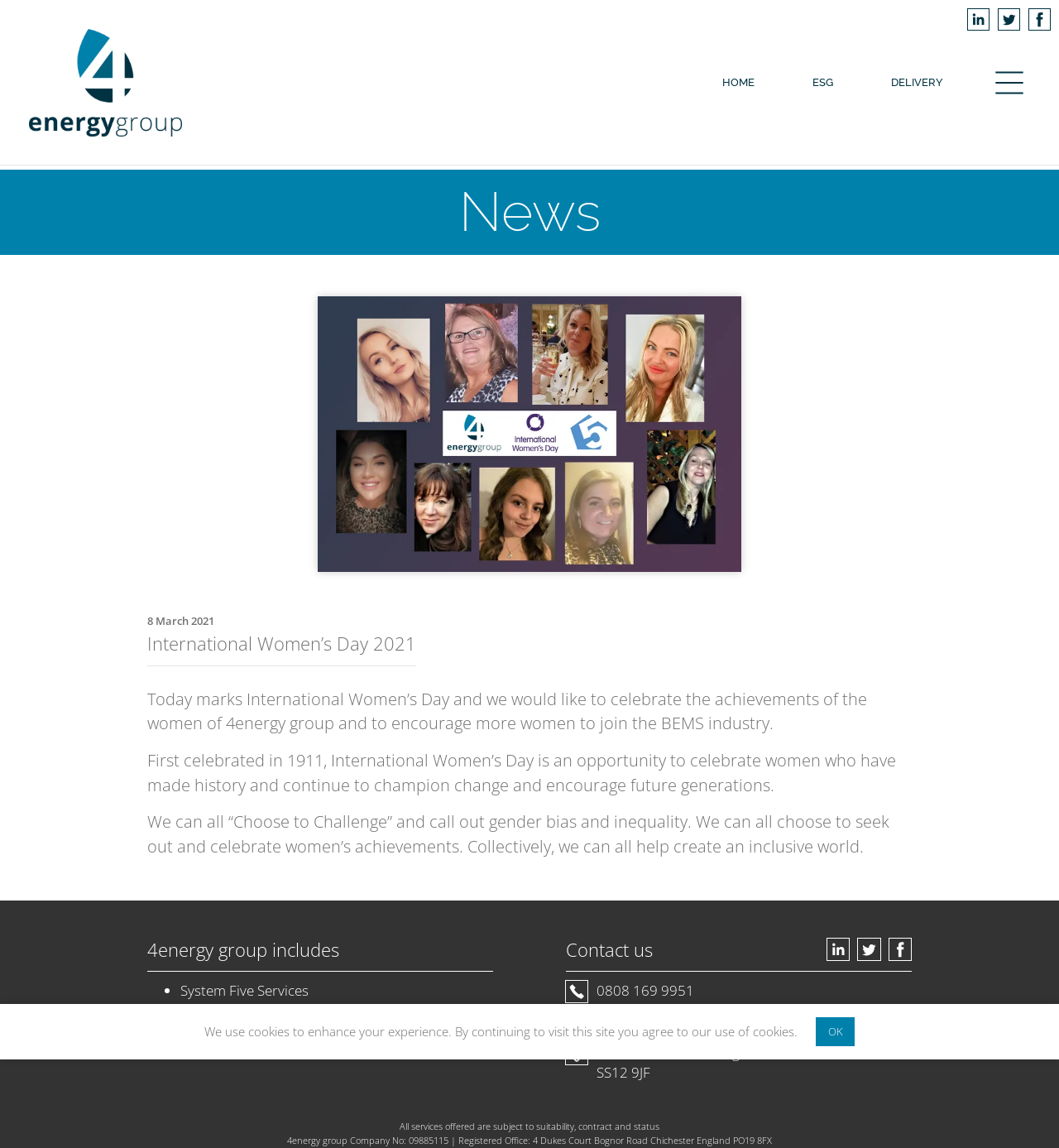Locate the bounding box coordinates of the clickable area needed to fulfill the instruction: "Click the CONTACT link".

[0.448, 0.627, 0.552, 0.662]